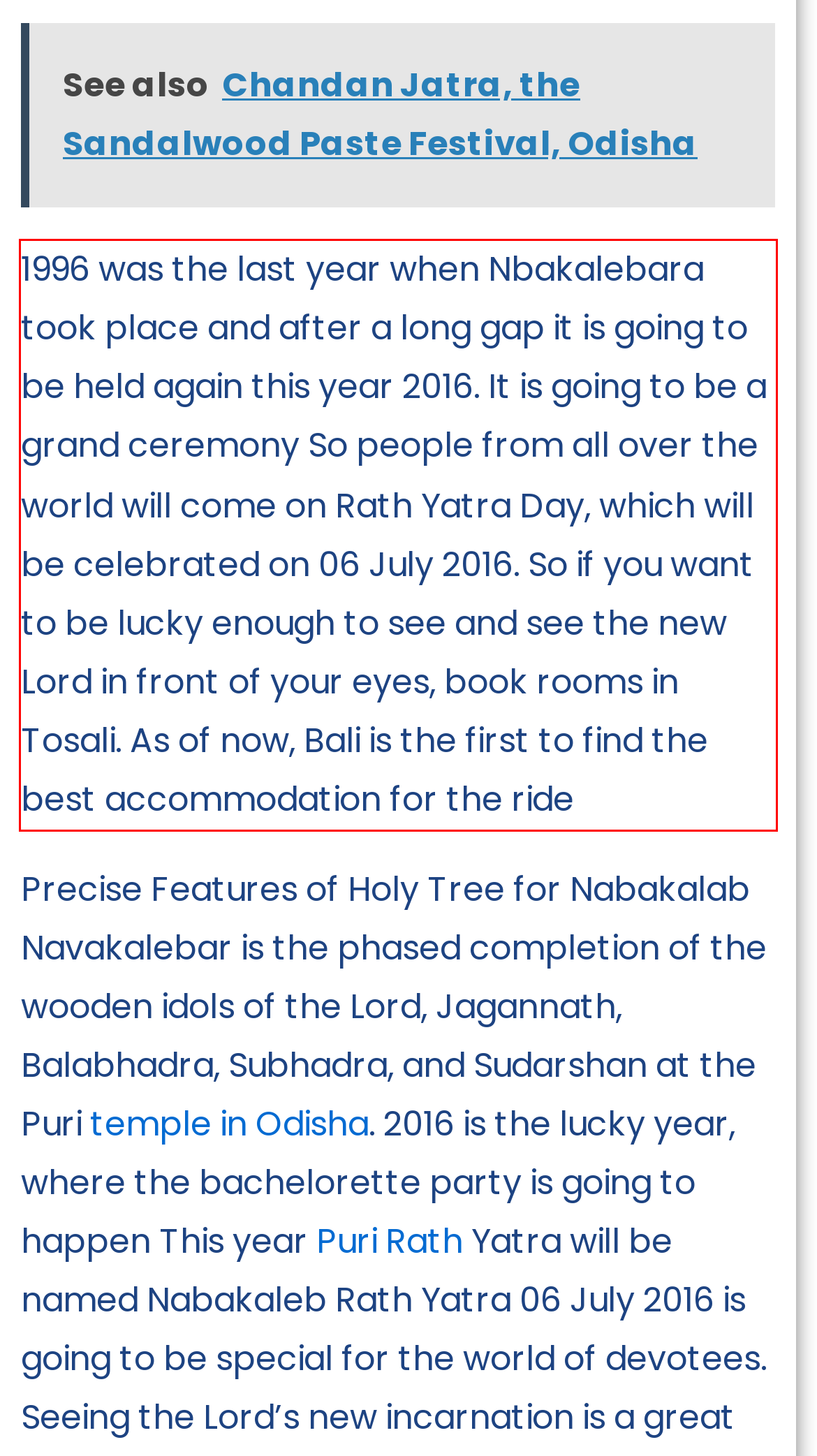You are provided with a webpage screenshot that includes a red rectangle bounding box. Extract the text content from within the bounding box using OCR.

1996 was the last year when Nbakalebara took place and after a long gap it is going to be held again this year 2016. It is going to be a grand ceremony So people from all over the world will come on Rath Yatra Day, which will be celebrated on 06 July 2016. So if you want to be lucky enough to see and see the new Lord in front of your eyes, book rooms in Tosali. As of now, Bali is the first to find the best accommodation for the ride